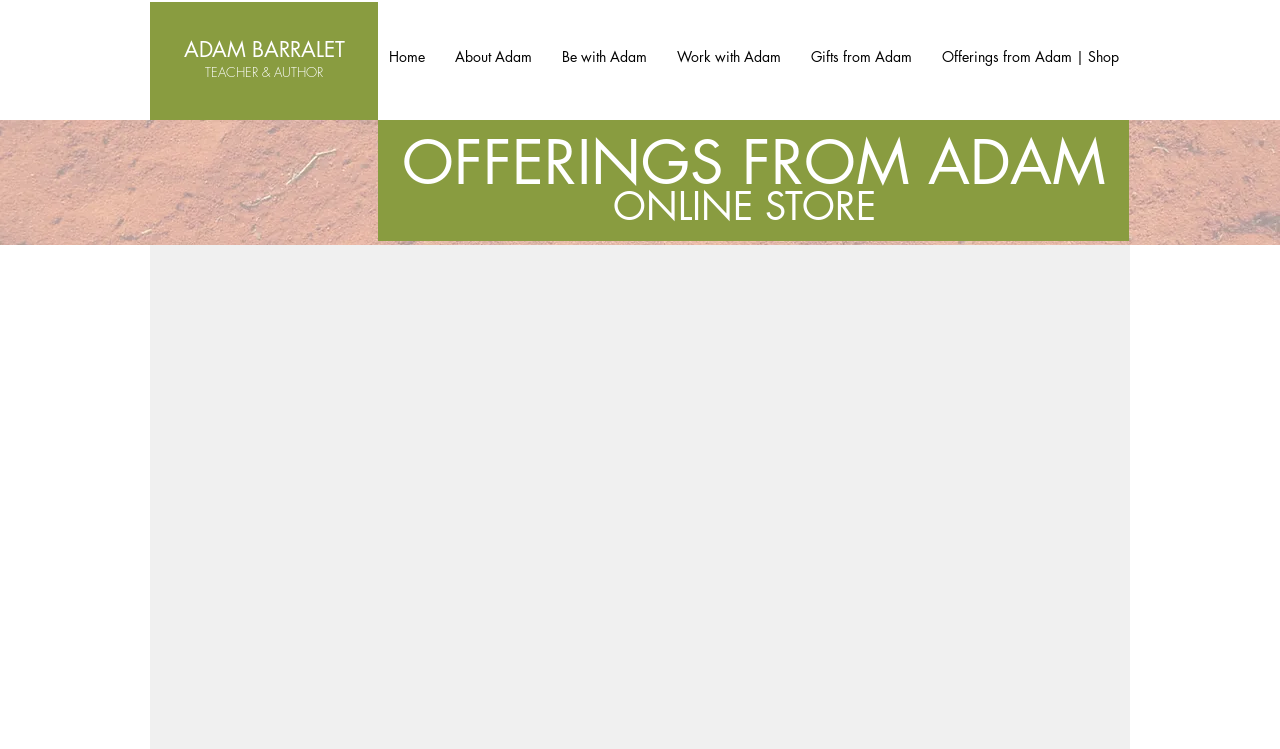Please find the bounding box coordinates of the clickable region needed to complete the following instruction: "visit Adam's personal homepage". The bounding box coordinates must consist of four float numbers between 0 and 1, i.e., [left, top, right, bottom].

[0.143, 0.048, 0.269, 0.084]